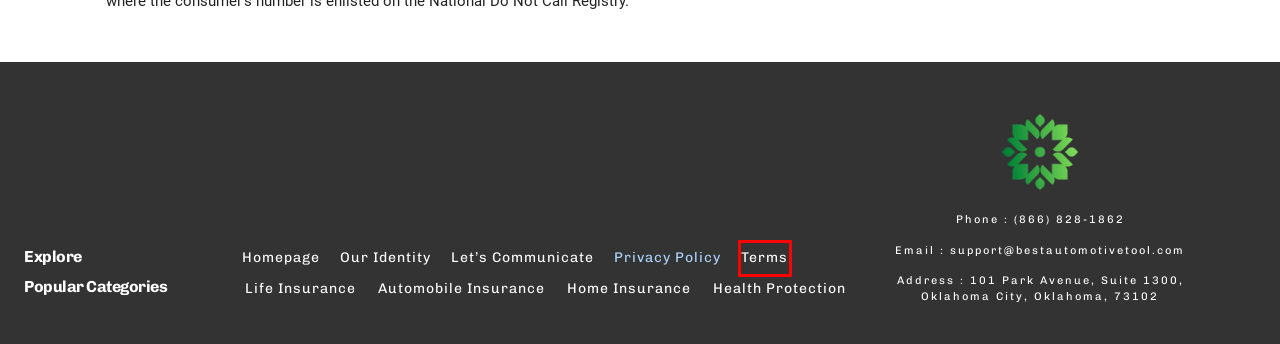Inspect the screenshot of a webpage with a red rectangle bounding box. Identify the webpage description that best corresponds to the new webpage after clicking the element inside the bounding box. Here are the candidates:
A. Home Insurance Archives - Best Automotive Tool
B. Our Identity - Best Automotive Tool
C. Terms and Conditions - Best Automotive Tool
D. Home - Best Automotive Tool
E. Health Protection Archives - Best Automotive Tool
F. Automobile Insurance Archives - Best Automotive Tool
G. Life Insurance Archives - Best Automotive Tool
H. Let's Communicate - Best Automotive Tool

C